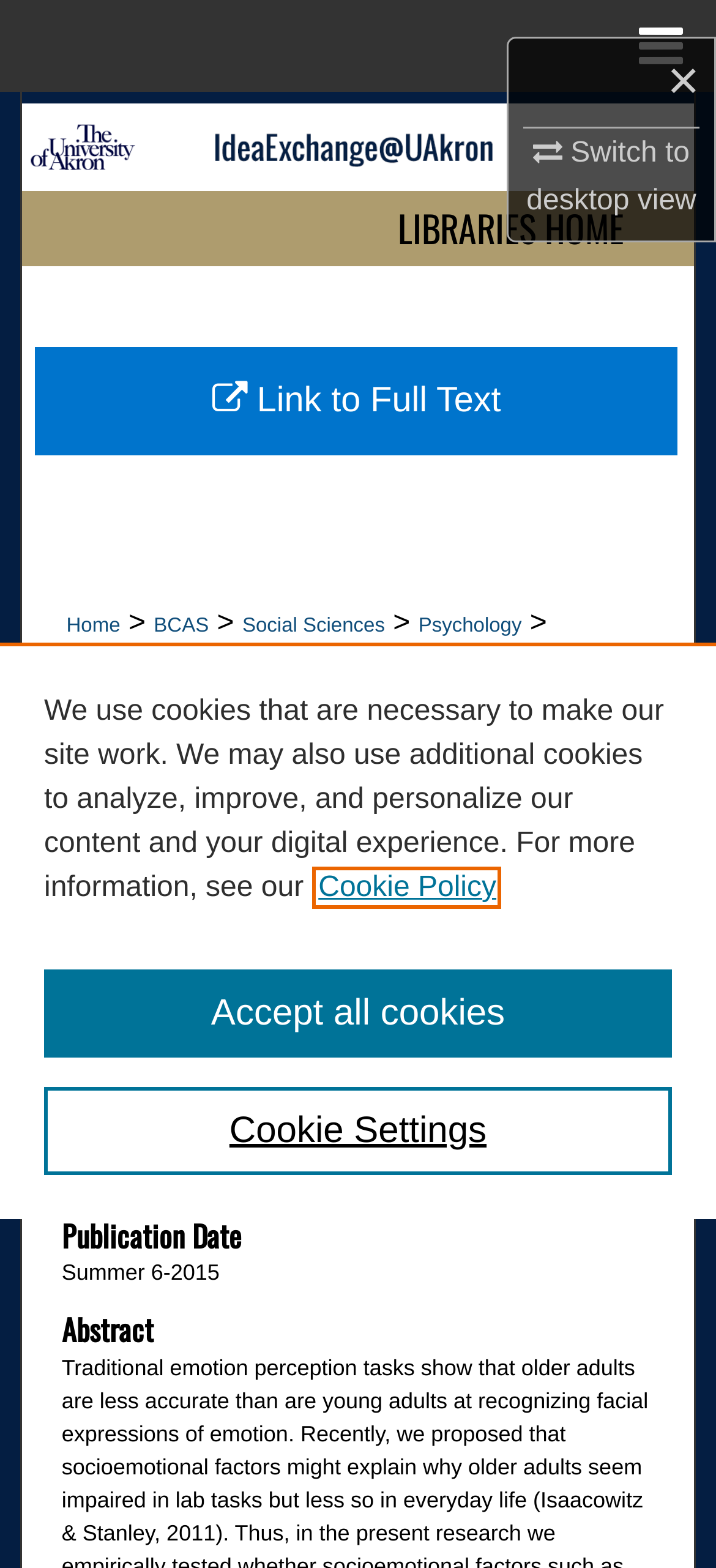Detail the various sections and features of the webpage.

This webpage appears to be an academic article page, specifically a research paper titled "Caring More and Knowing More Reduces Age-Related Differences in Emotion Perception" by Jennifer Tehan Stanley and Derek M. Isaacowitz. 

At the top of the page, there are several links and icons, including a close button, a switch to desktop view link, a menu icon, and a search icon. On the top-left corner, there is a logo of IdeaExchange@UAkron, accompanied by an image of The University of Akron. On the top-right corner, there is a link to LIBRARIES HOME.

Below the top section, there is a navigation breadcrumb trail that shows the path from Home to BCAS, then to Social Sciences, Psychology, Psychology Faculty Research, and finally to the current article. 

The main content of the page starts with a heading "PSYCHOLOGY FACULTY RESEARCH" followed by the article title and a brief description. The authors' names, Jennifer Tehan Stanley and Derek M. Isaacowitz, are listed below, along with a "Follow" link.

The article metadata is organized into sections, including Document Type, which is an Article, Publication Date, which is Summer 2015, and Abstract. There is also a link to the full text of the article.

At the bottom of the page, there is a cookie banner with a privacy alert dialog that provides information about the website's cookie policy and allows users to adjust their cookie settings or accept all cookies.